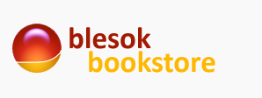Offer a detailed explanation of what is happening in the image.

The image features the logo of "Blesok Bookstore," showcasing a vibrant design that likely symbolizes the store's identity in the literary world. The logo includes a stylized round emblem in two colors: a deep red at the top transitioning to a bright orange gradient at the bottom, resembling a sun or an abstract book. Below the emblem, the word "blesok" appears in a bold, modern font, colored in a lively yellow, followed by the word "bookstore" in a more understated style. This design suggests a welcoming and dynamic atmosphere, inviting visitors to explore a diverse selection of literature. The logo embodies the store's mission to promote reading and literature in an engaging manner.